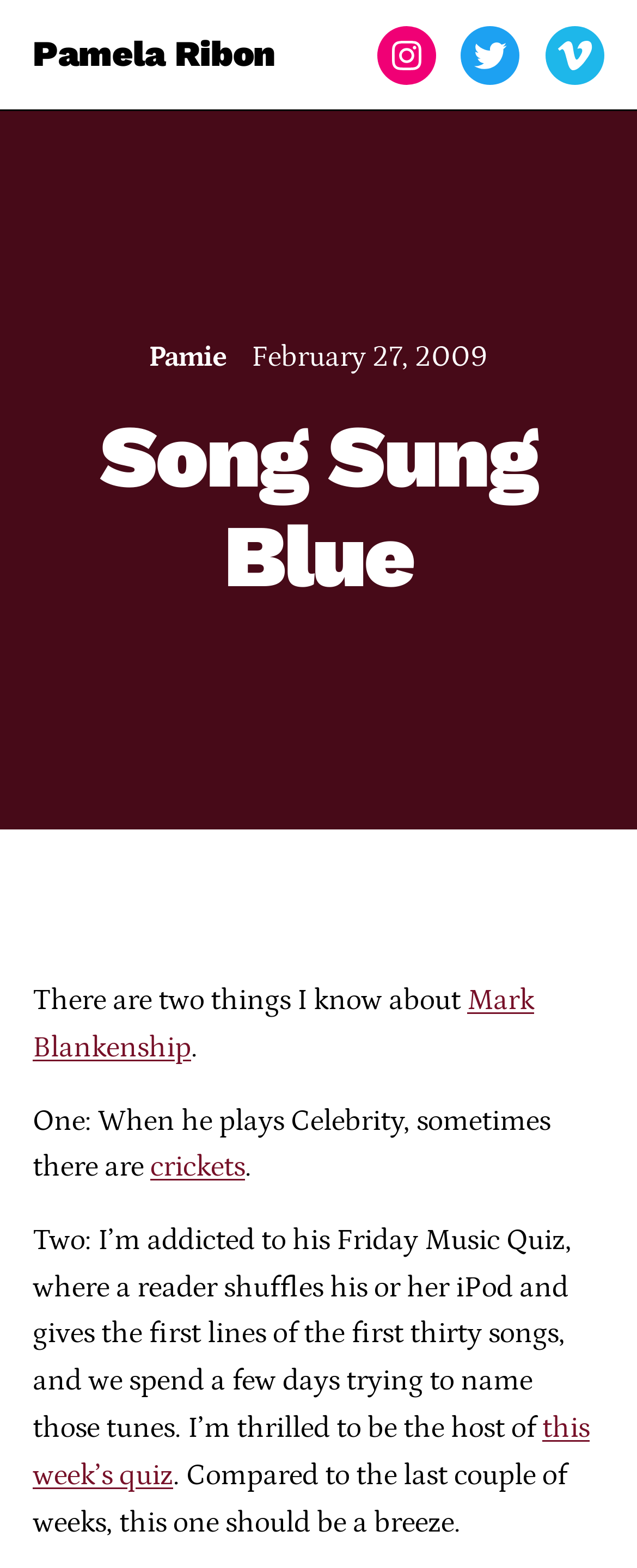Identify the bounding box for the UI element that is described as follows: "Mark Blankenship".

[0.051, 0.628, 0.838, 0.679]